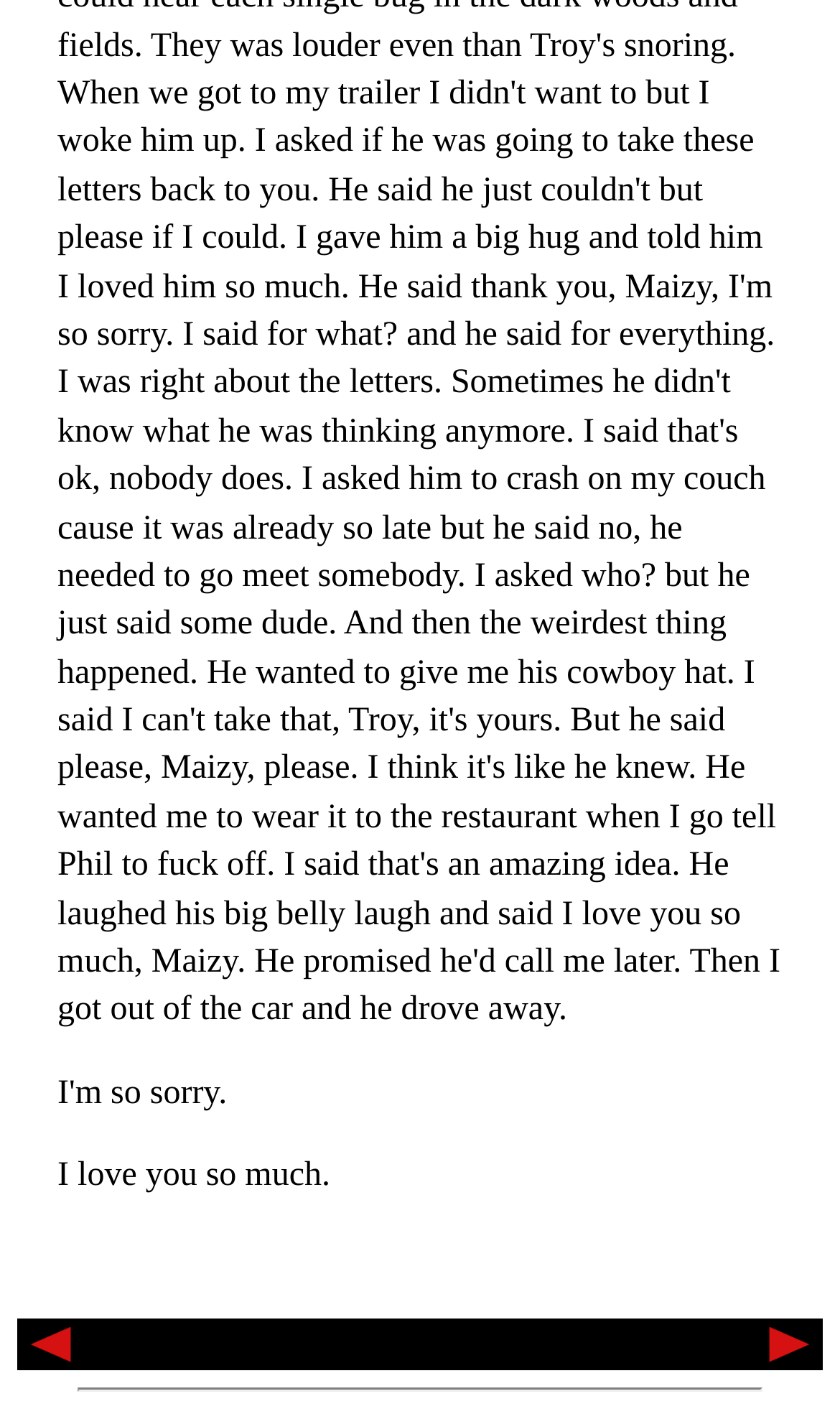Answer the following in one word or a short phrase: 
How many links are present on the webpage?

2